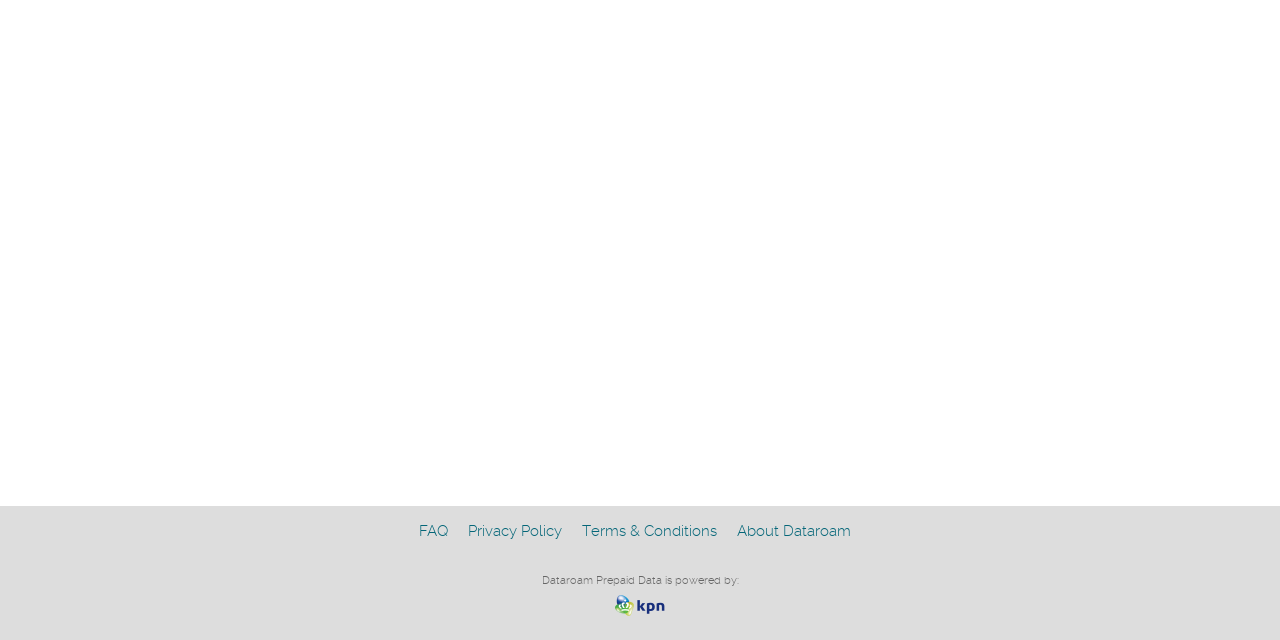Calculate the bounding box coordinates of the UI element given the description: "Terms & Conditions".

[0.455, 0.816, 0.56, 0.844]